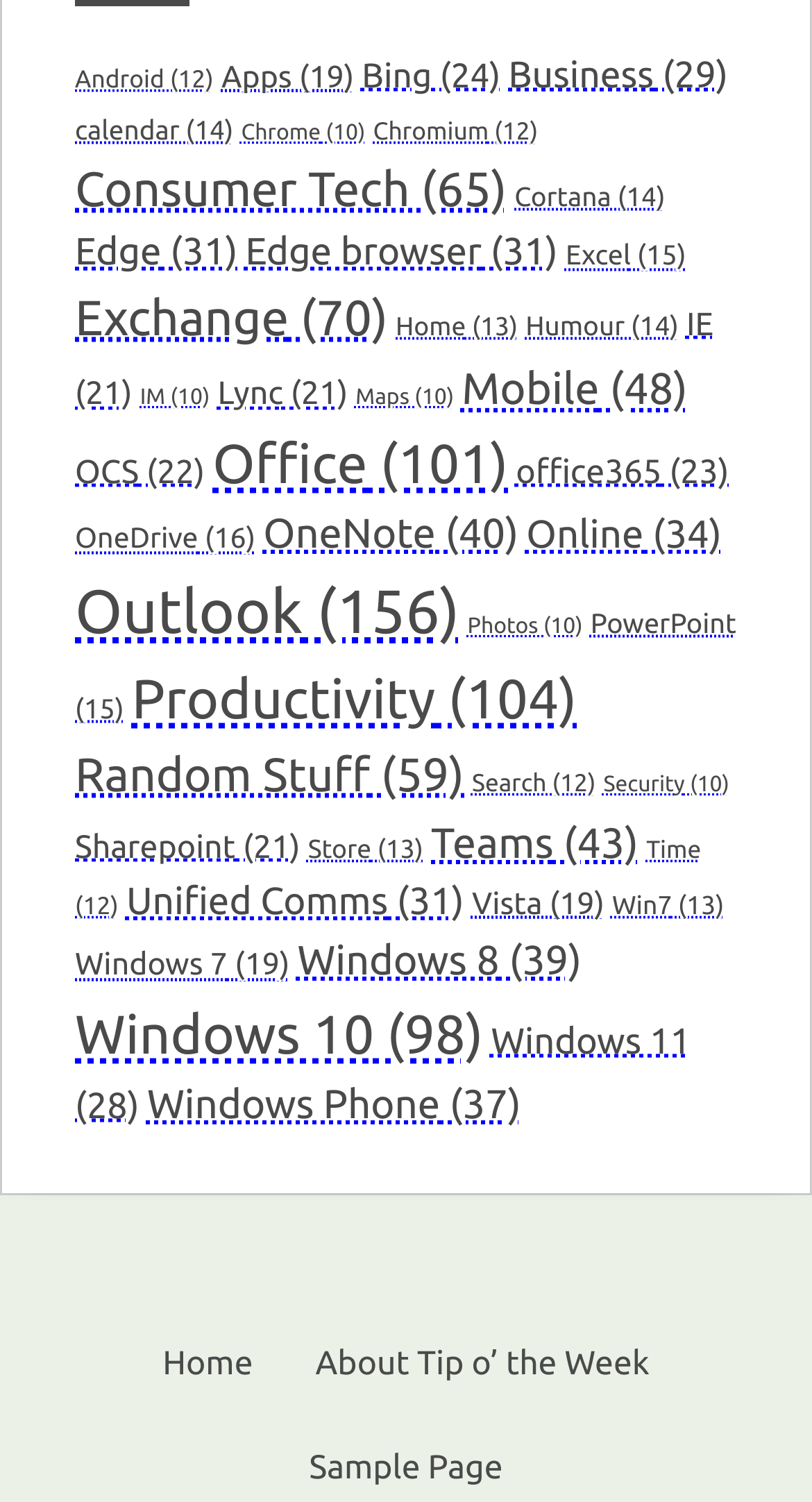Provide a brief response to the question using a single word or phrase: 
What is the main category of 'Android'?

Apps